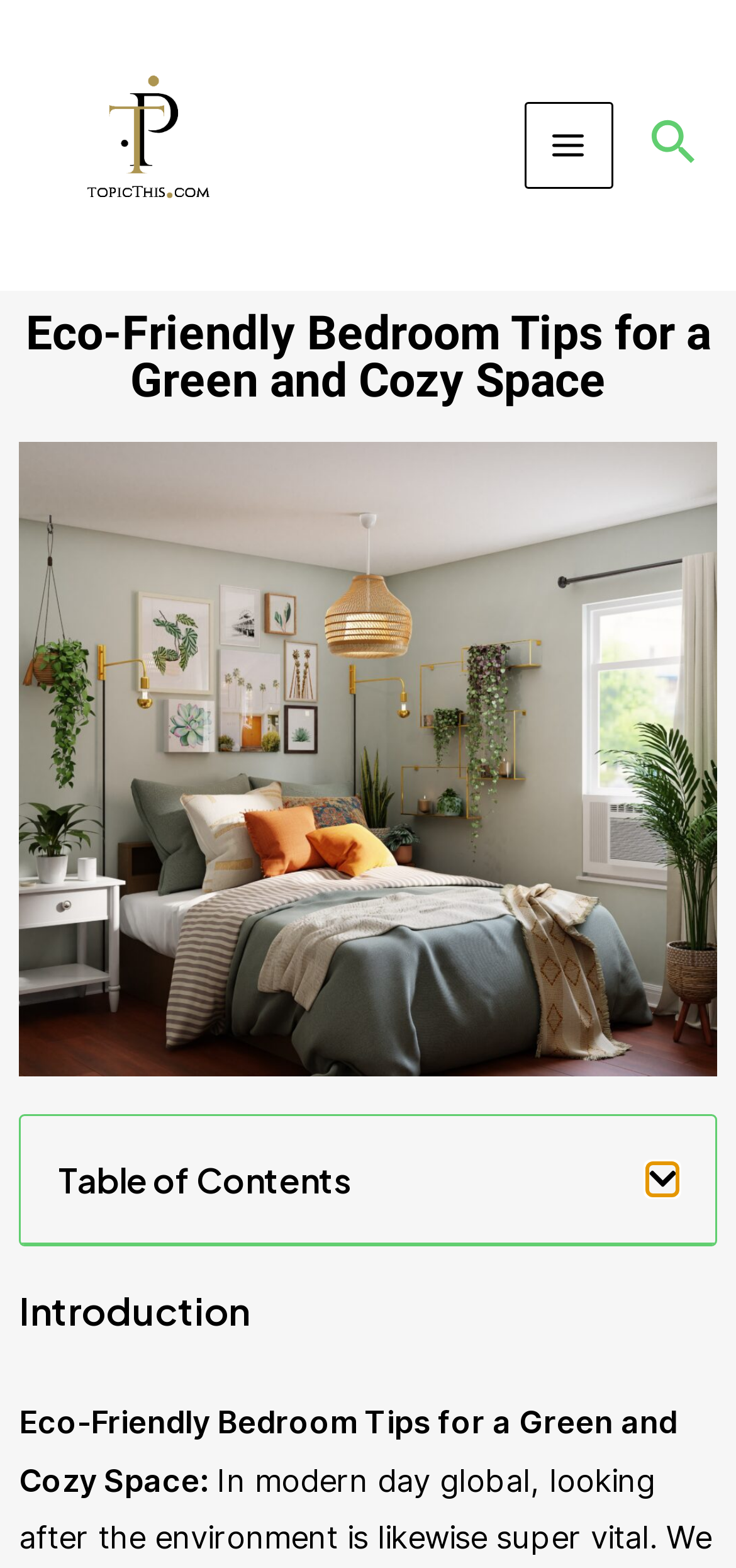Provide the bounding box for the UI element matching this description: "Main Menu".

[0.713, 0.065, 0.832, 0.121]